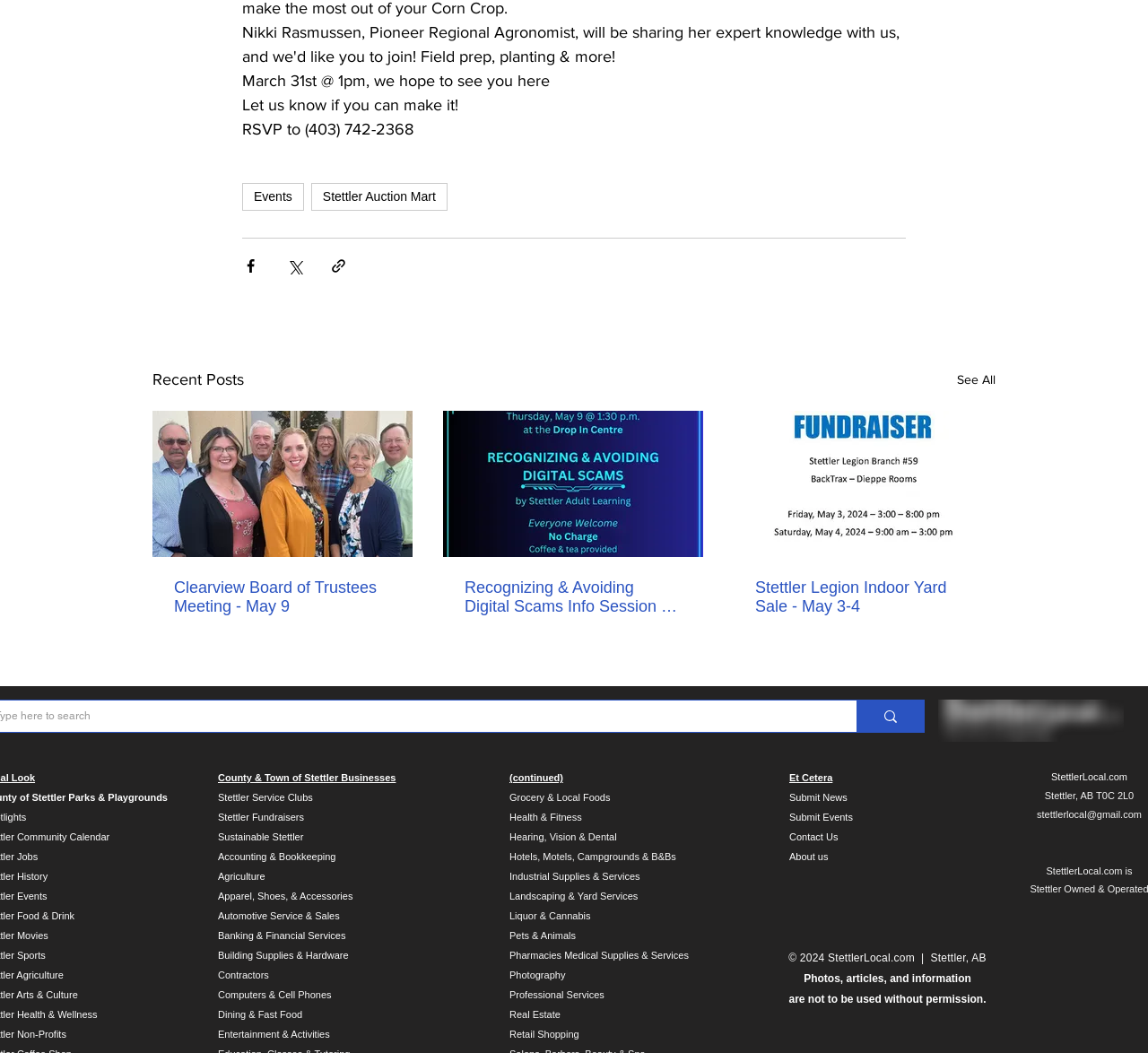Using the provided description Privacy Policy, find the bounding box coordinates for the UI element. Provide the coordinates in (top-left x, top-left y, bottom-right x, bottom-right y) format, ensuring all values are between 0 and 1.

None